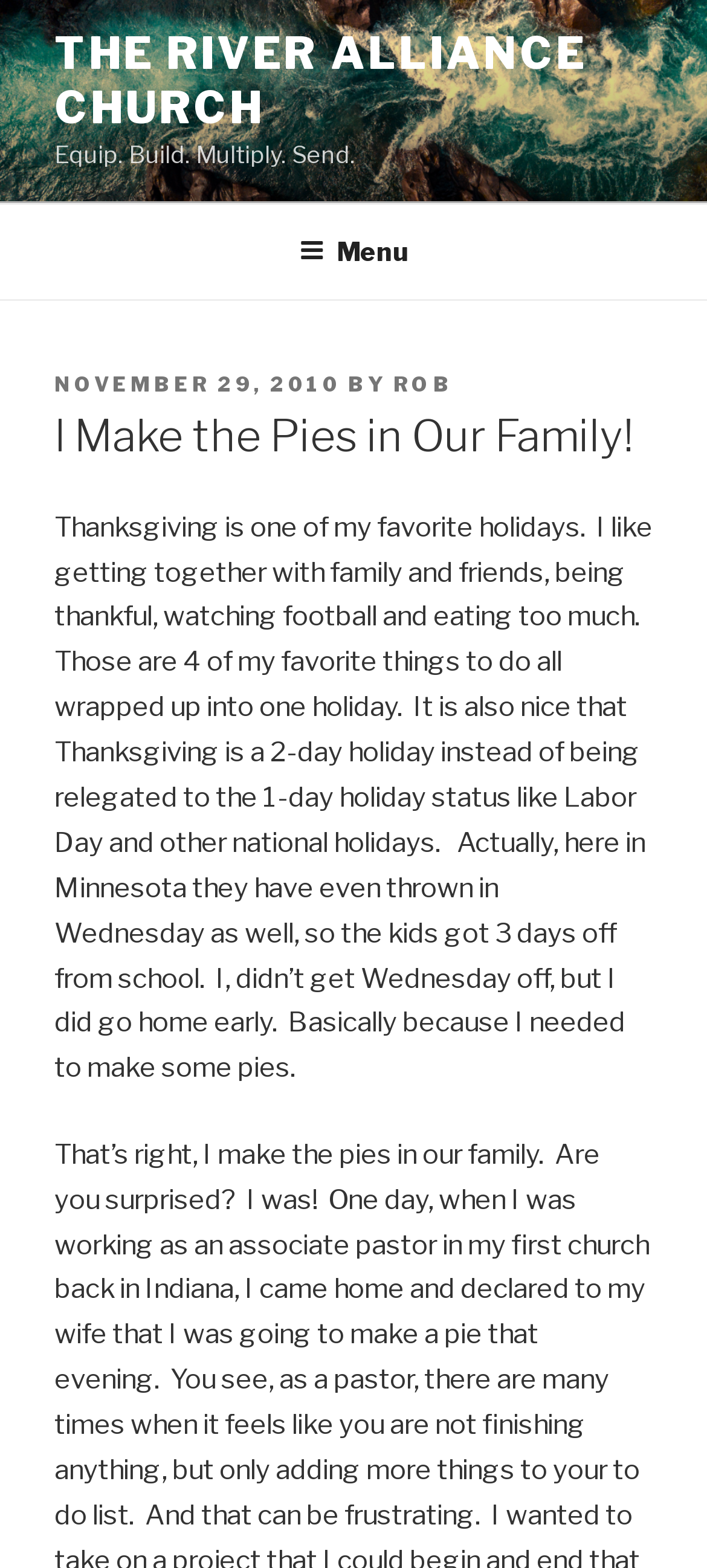Using the description: "November 29, 2010January 3, 2011", determine the UI element's bounding box coordinates. Ensure the coordinates are in the format of four float numbers between 0 and 1, i.e., [left, top, right, bottom].

[0.077, 0.237, 0.482, 0.253]